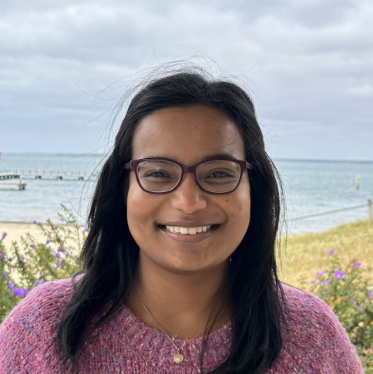What is Aleena's profession?
From the details in the image, provide a complete and detailed answer to the question.

The caption introduces Aleena as a Mental Health Occupational Therapist, which is her profession, and her warm expression is said to reflect her role in supporting mental health.